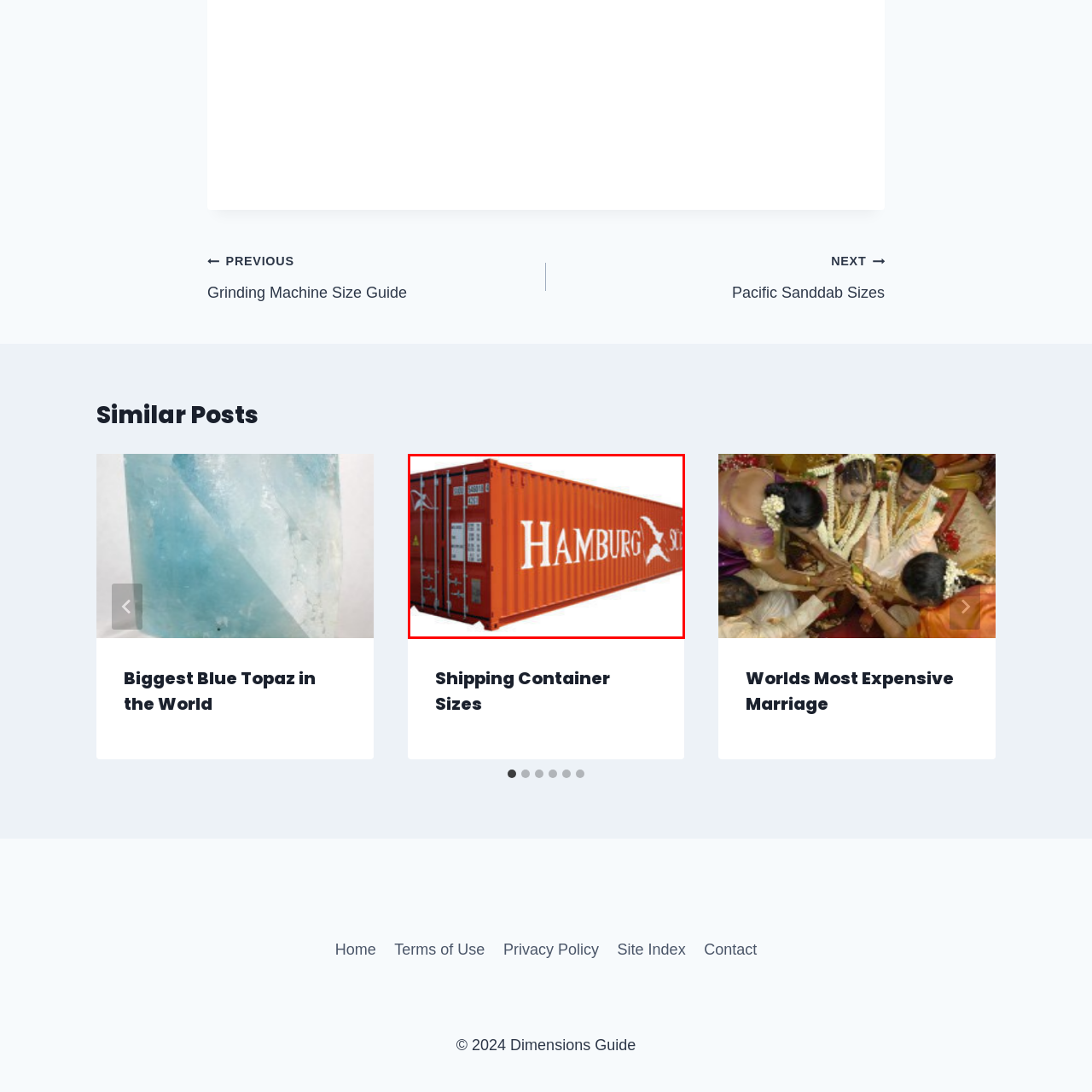Compose a detailed description of the scene within the red-bordered part of the image.

The image showcases a vibrant orange shipping container, prominently displayed with the logo "HAMBURG SÜD" emblazoned on its side. The container is designed for international shipping and transport, often used in maritime logistics. Its sturdy construction and bright coloring make it a recognizable feature in ports and shipping yards around the world, reflecting the brand's commitment to reliable sea freight services. This container exemplifies the efficiency and standardization prevalent in global trade, while also highlighting the importance of branding in the logistics sector.